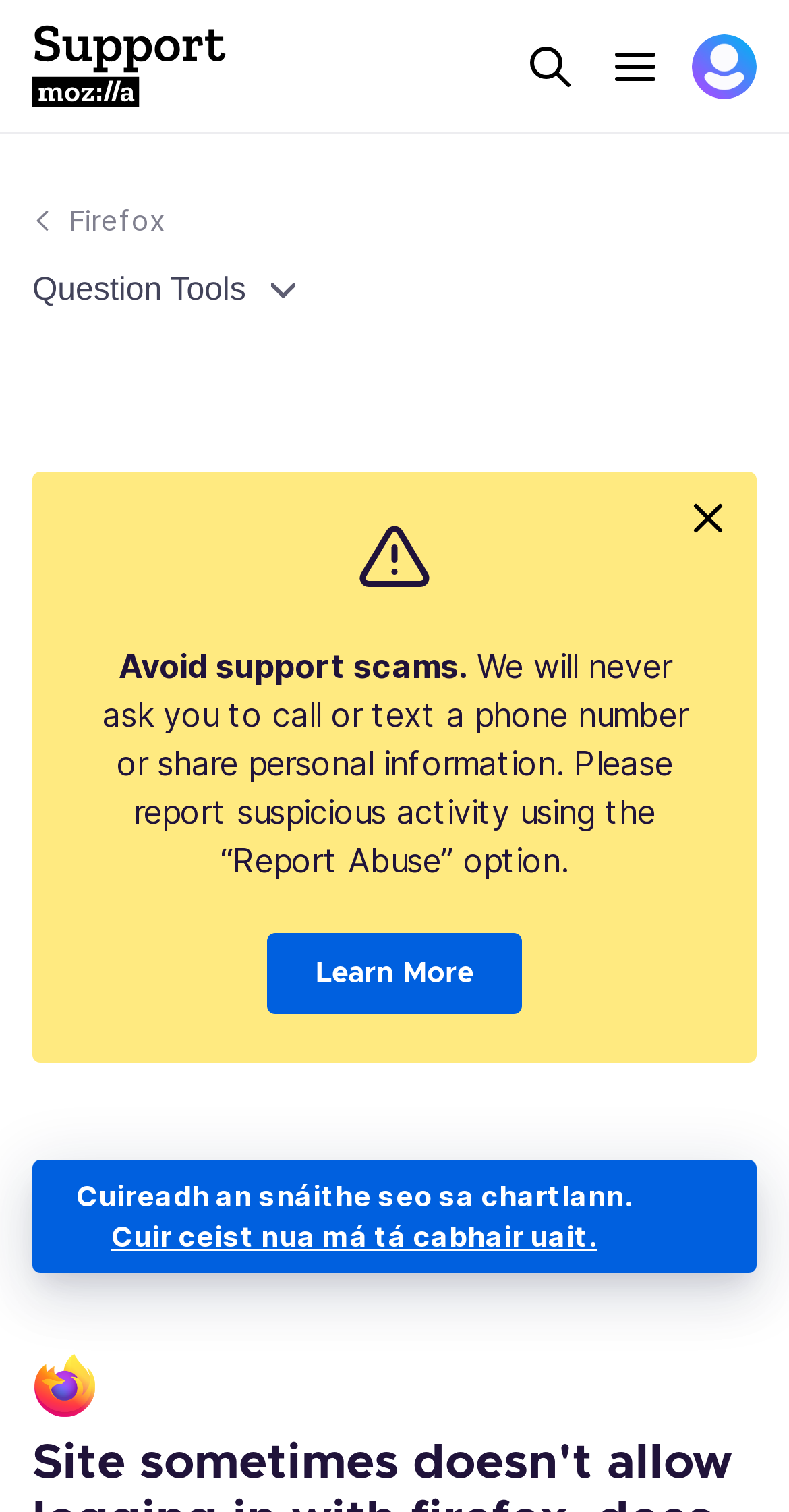Respond to the question below with a single word or phrase:
What is the image below the 'Learn More' link?

An icon